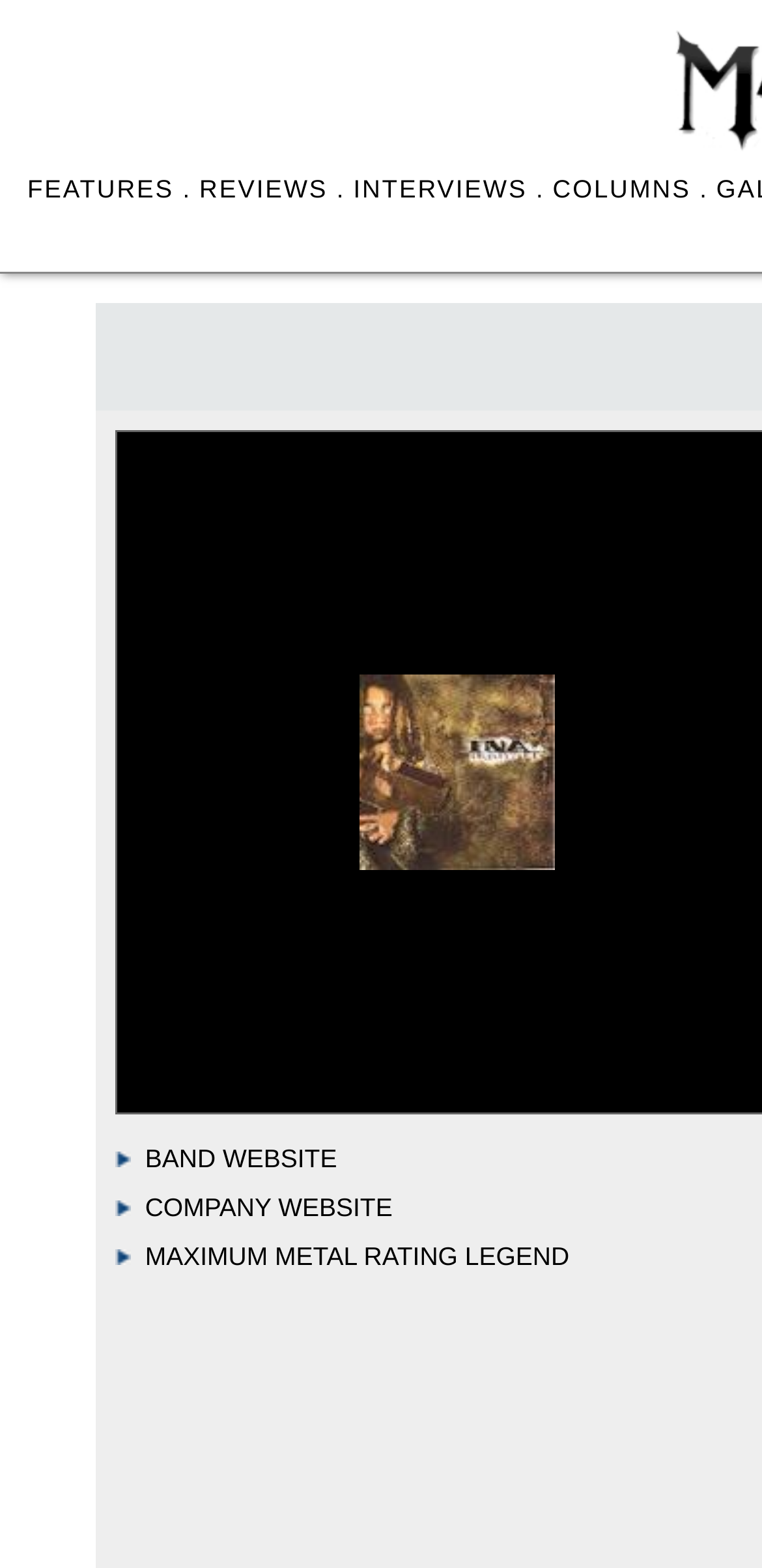Please provide the bounding box coordinates in the format (top-left x, top-left y, bottom-right x, bottom-right y). Remember, all values are floating point numbers between 0 and 1. What is the bounding box coordinate of the region described as: REVIEWS .

[0.262, 0.111, 0.453, 0.13]